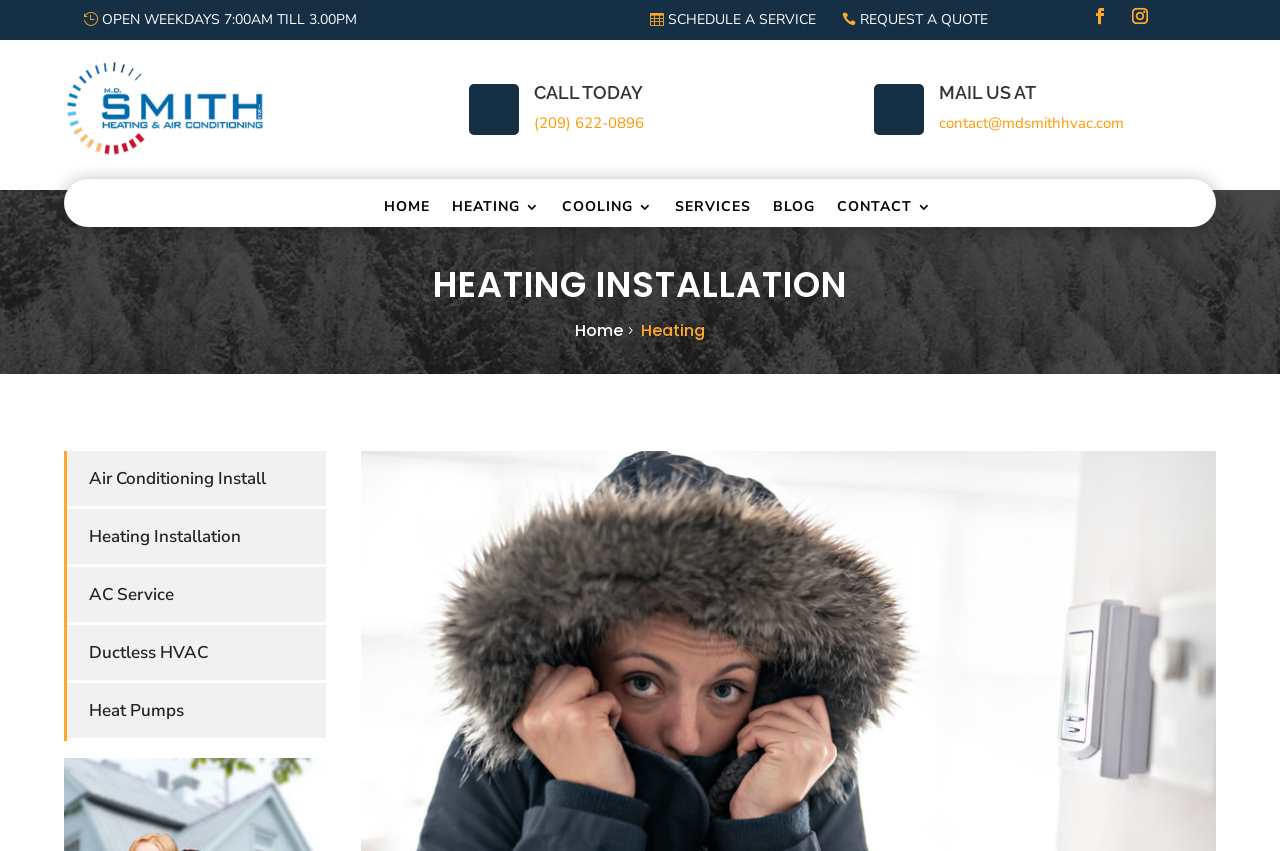Locate the bounding box coordinates of the item that should be clicked to fulfill the instruction: "Call the phone number".

[0.417, 0.132, 0.503, 0.156]